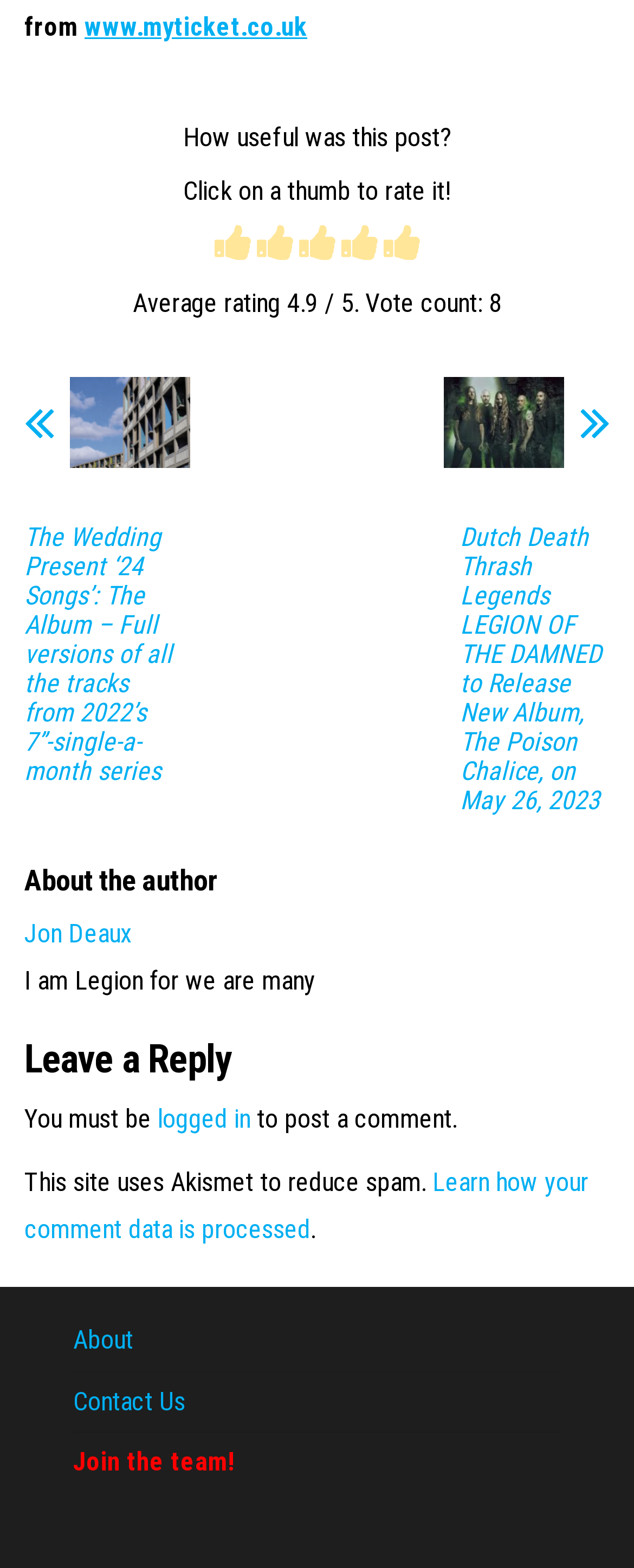Determine the bounding box for the UI element as described: "Jon Deaux". The coordinates should be represented as four float numbers between 0 and 1, formatted as [left, top, right, bottom].

[0.038, 0.586, 0.208, 0.606]